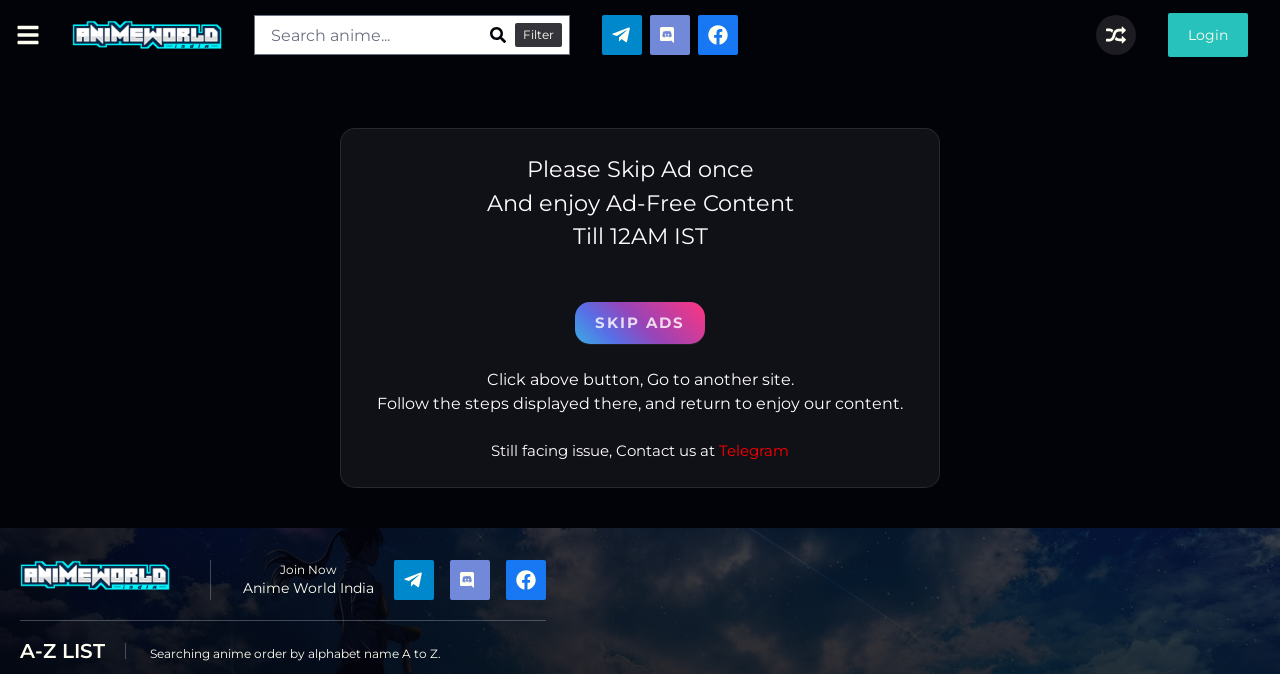What is the purpose of the 'SKIP ADS' button?
Using the image as a reference, deliver a detailed and thorough answer to the question.

The 'SKIP ADS' button is likely to be used to skip the advertisements on the webpage. This can be inferred from the text 'Please Skip Ad once And enjoy Ad-Free Content Till 12AM IST' which is displayed above the button.